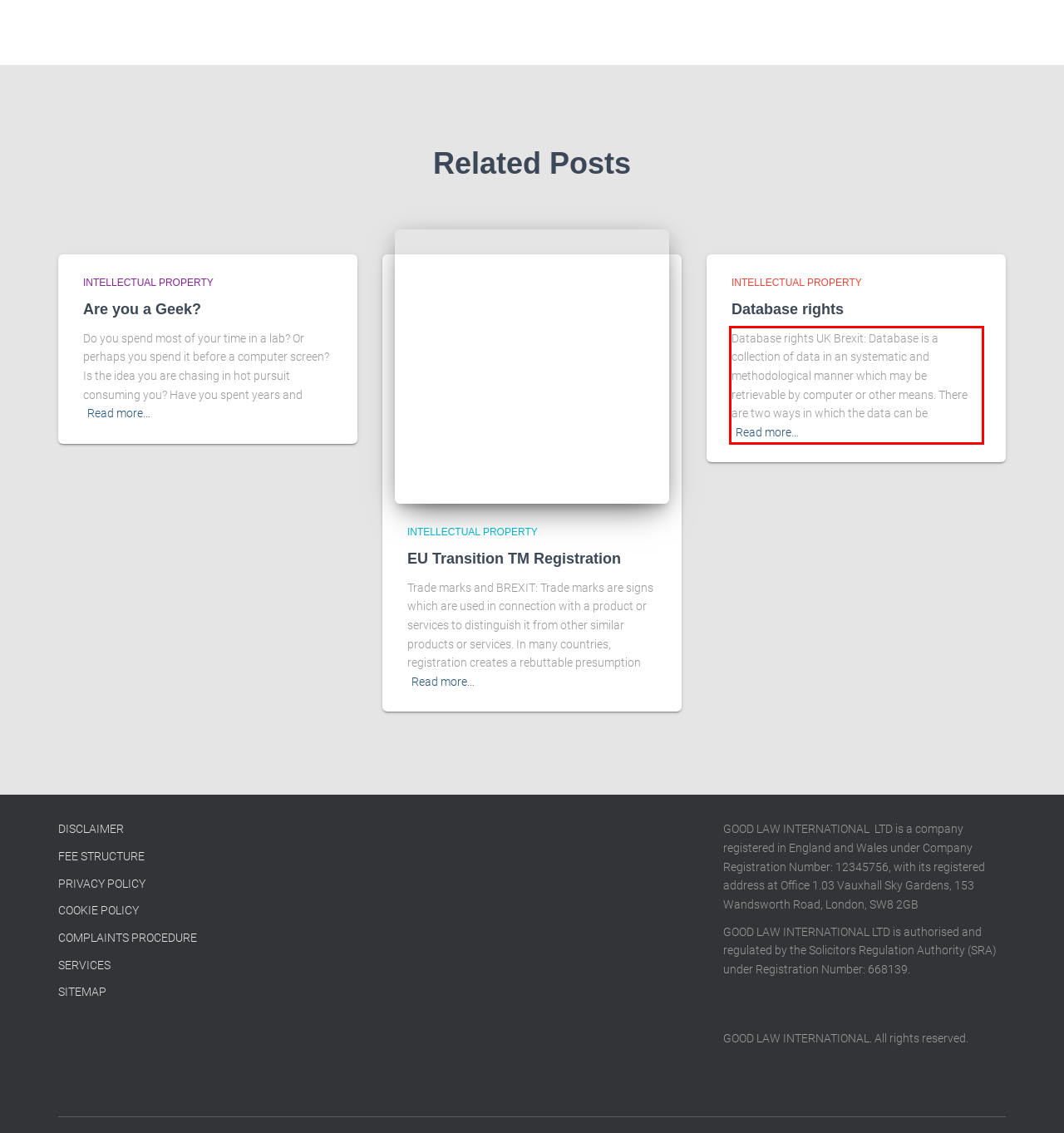Perform OCR on the text inside the red-bordered box in the provided screenshot and output the content.

Database rights UK Brexit: Database is a collection of data in an systematic and methodological manner which may be retrievable by computer or other means. There are two ways in which the data can beRead more…